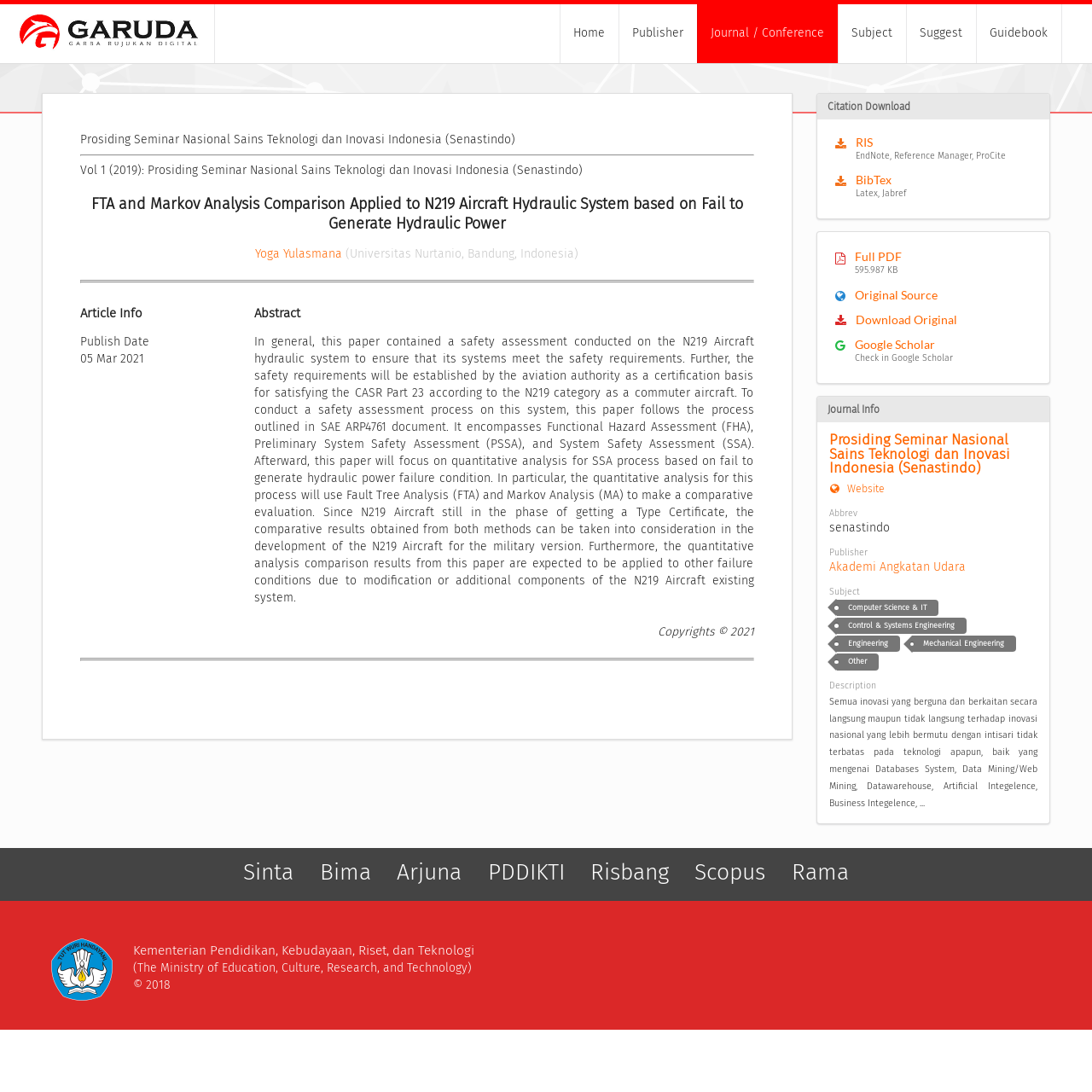Identify the bounding box coordinates of the part that should be clicked to carry out this instruction: "Click the 'Home' link".

[0.512, 0.004, 0.566, 0.058]